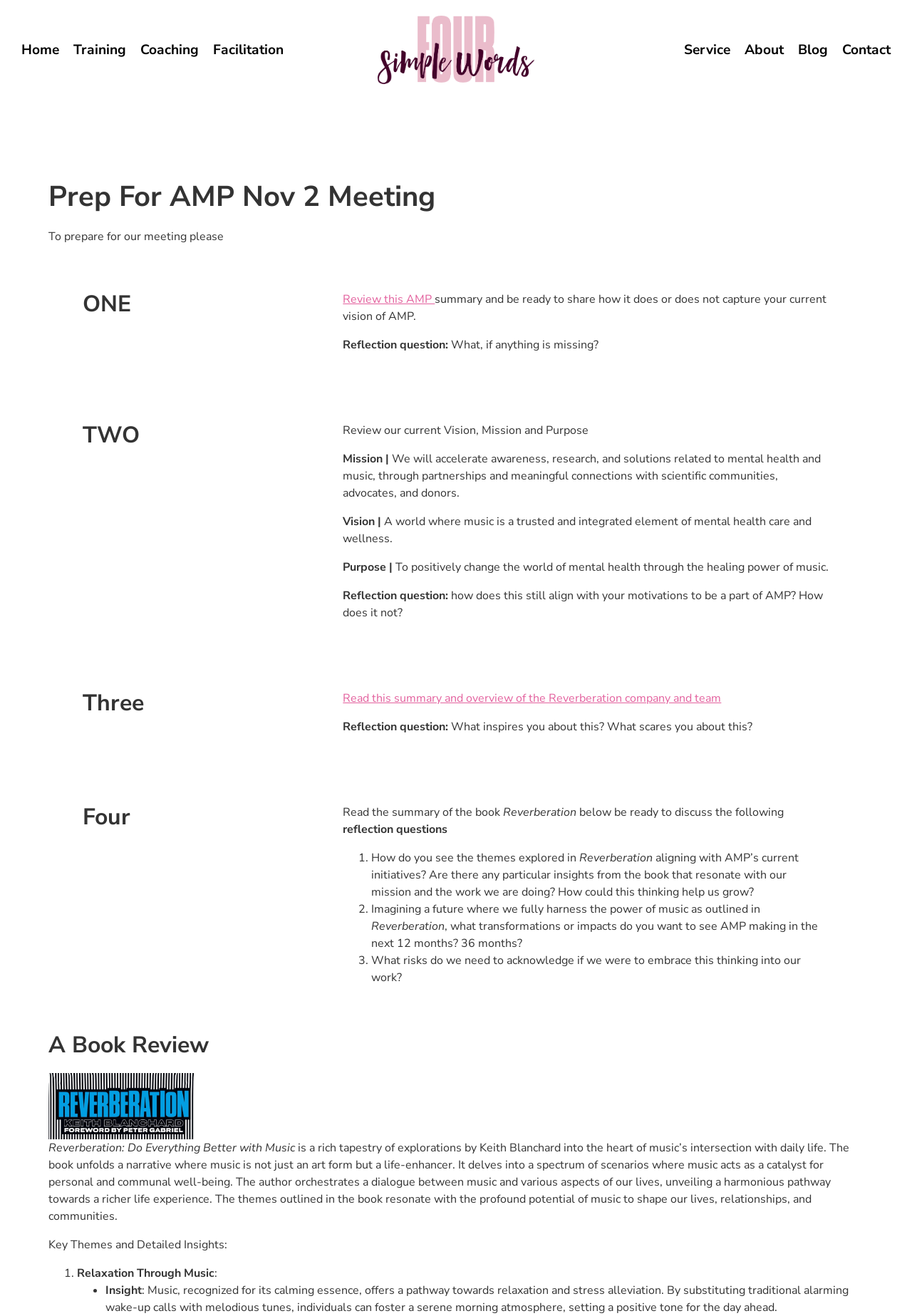Highlight the bounding box coordinates of the element you need to click to perform the following instruction: "Share this article on Facebook."

None